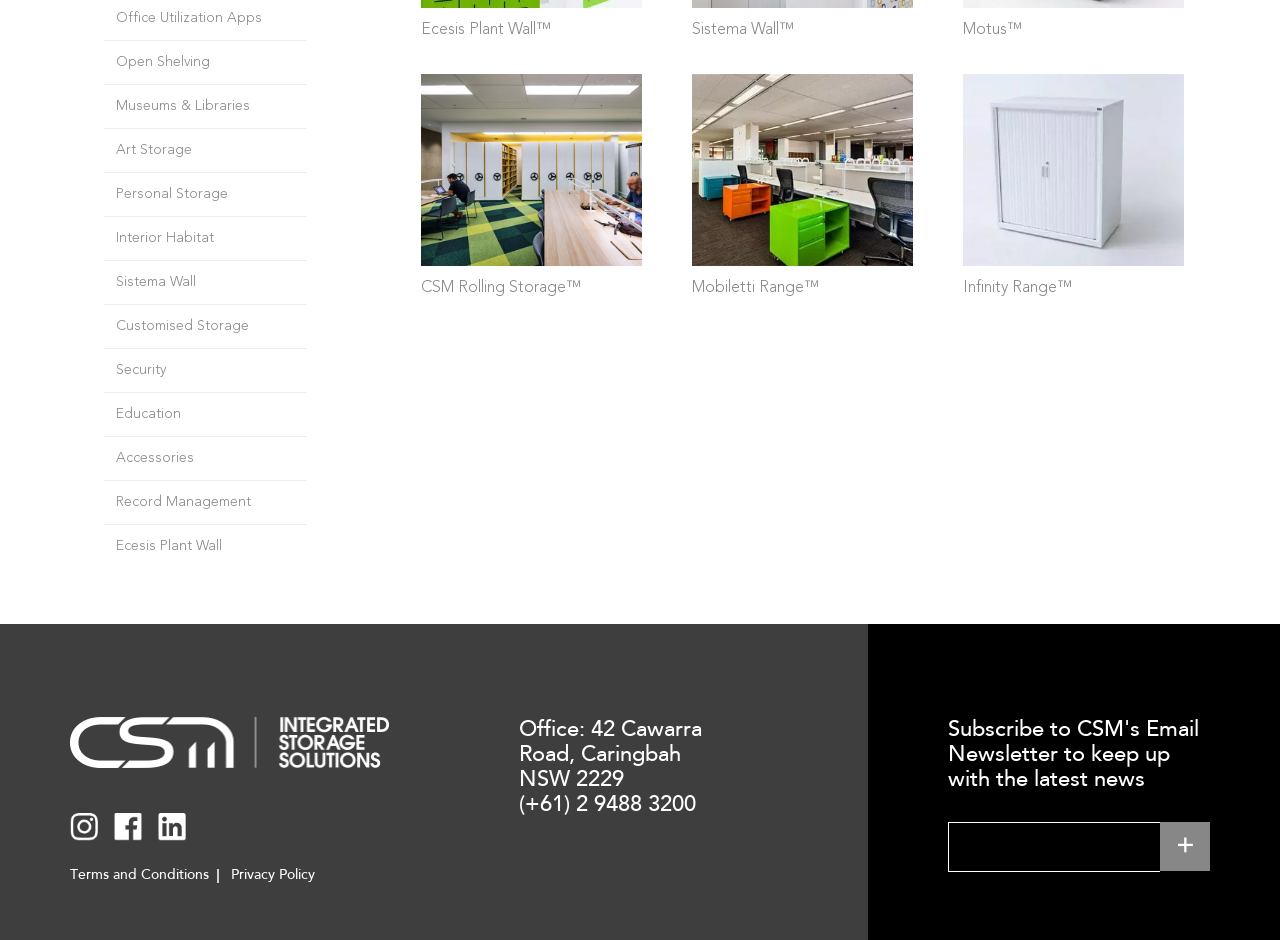Find the bounding box coordinates for the element described here: "Museums & Libraries".

[0.081, 0.09, 0.24, 0.136]